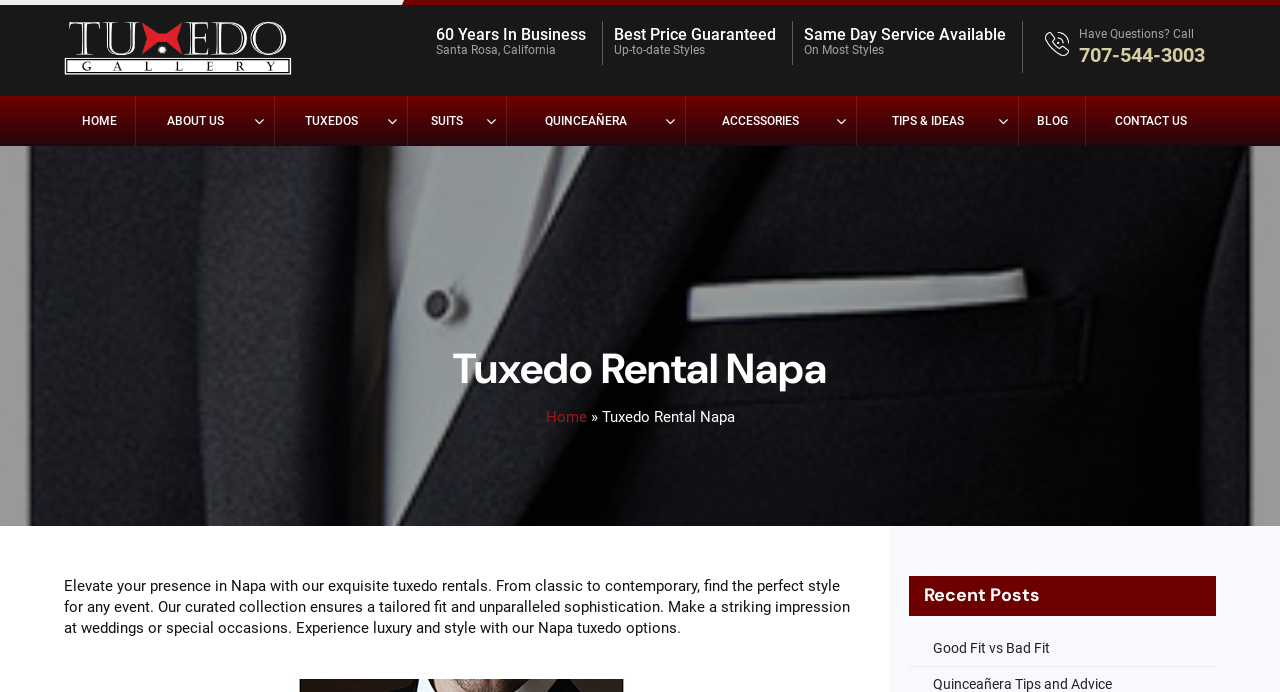Please locate the clickable area by providing the bounding box coordinates to follow this instruction: "Call the phone number".

[0.843, 0.074, 0.941, 0.094]